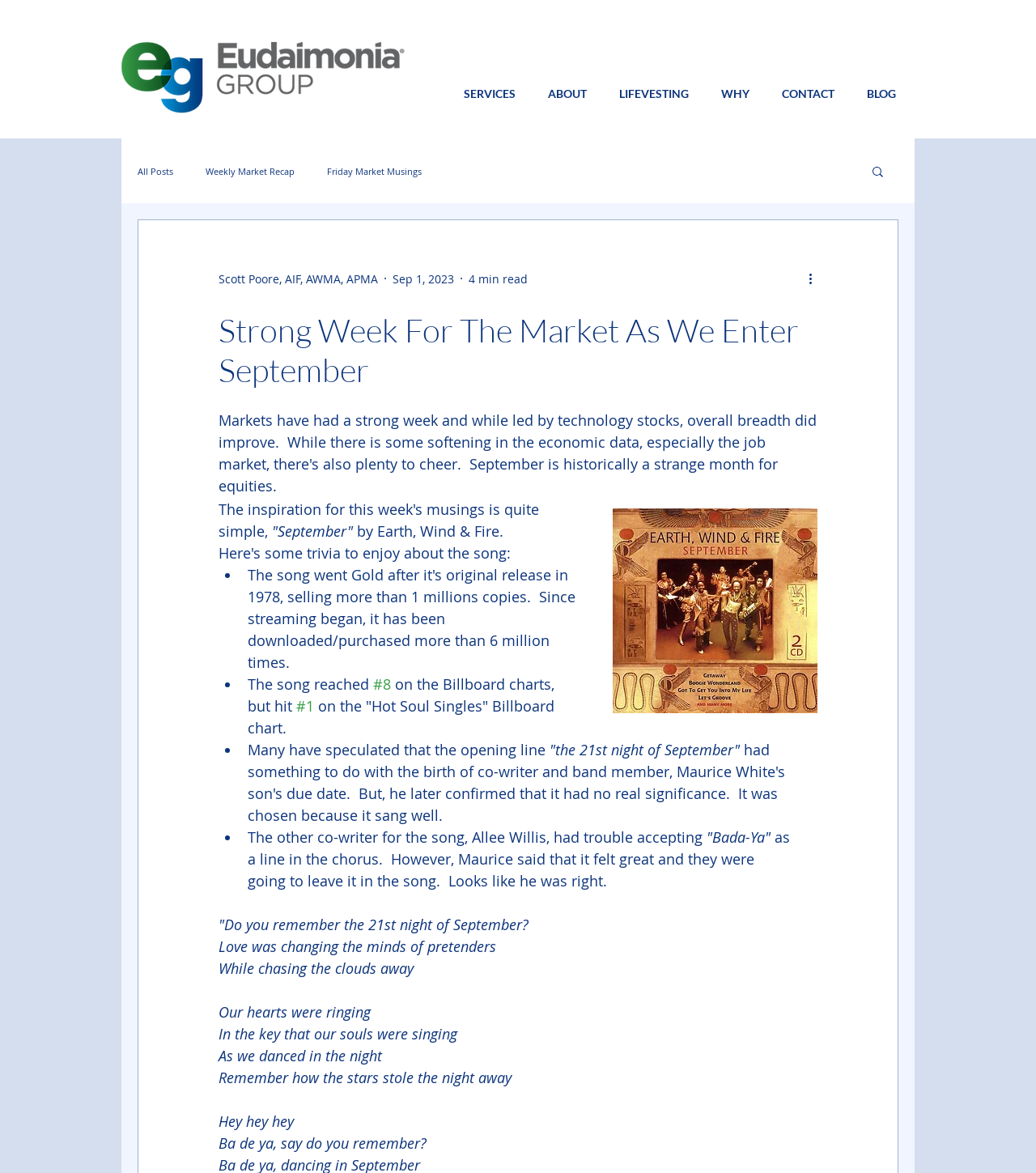Can you find and provide the title of the webpage?

Strong Week For The Market As We Enter September